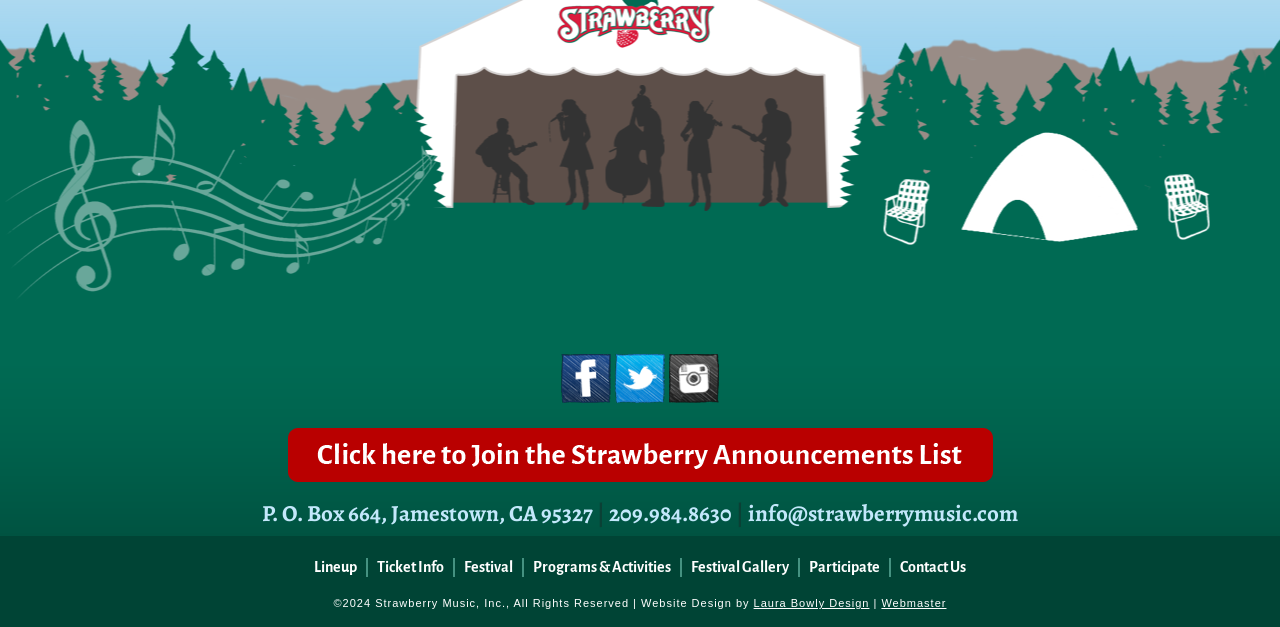What is the phone number of Strawberry Music?
Answer the question with a single word or phrase by looking at the picture.

209.984.8630